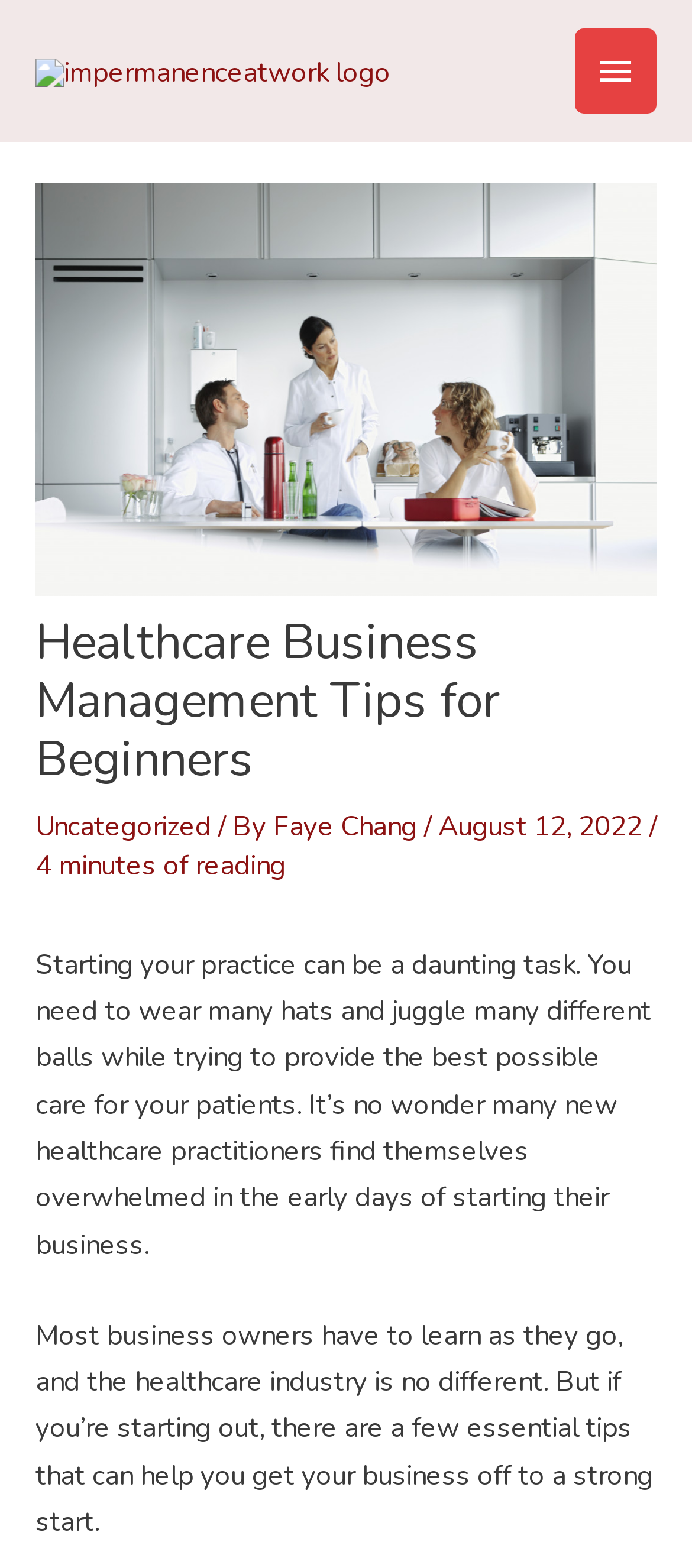Use a single word or phrase to answer the question: Who wrote the latest article?

Faye Chang